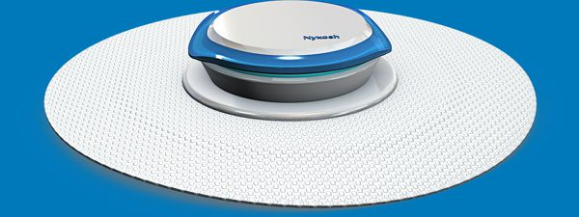What is the design feature of the Activator Chip?
Based on the image content, provide your answer in one word or a short phrase.

battery-free and leadless